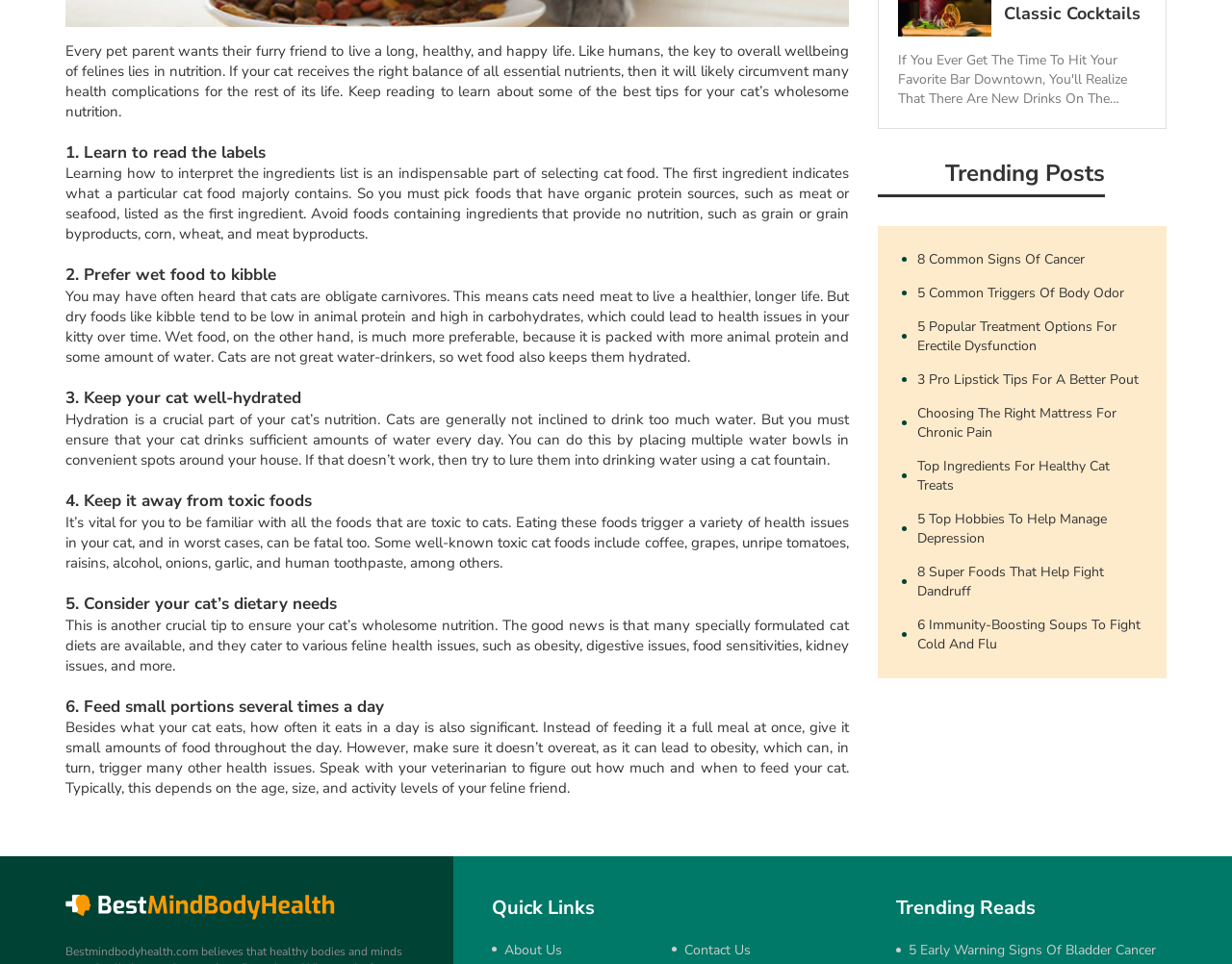Identify the bounding box for the described UI element: "8 Common Signs of Cancer".

[0.74, 0.259, 0.927, 0.279]